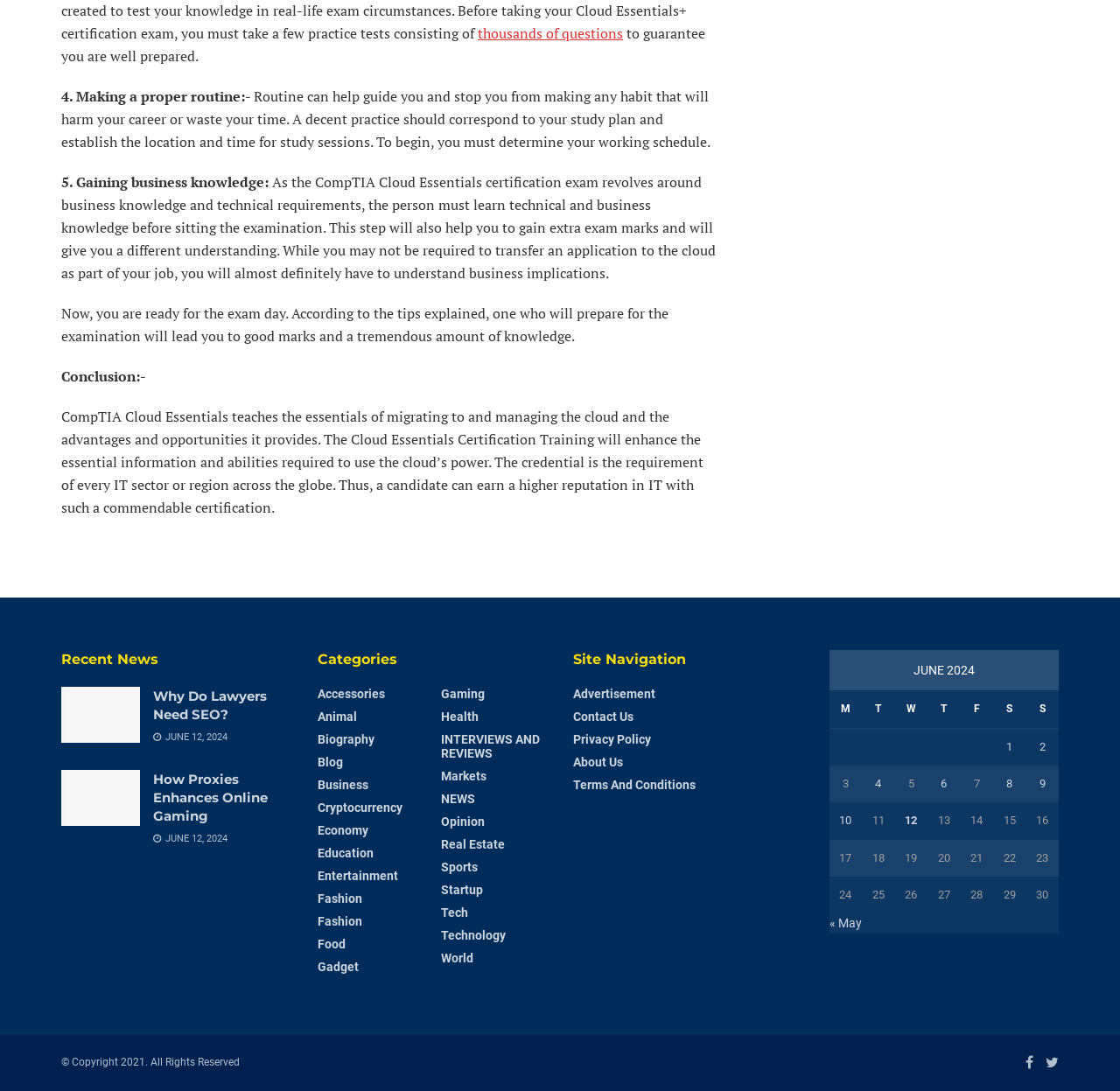What is the topic of the certification discussed?
Using the image as a reference, answer the question in detail.

The topic of the certification discussed is CompTIA Cloud Essentials, which is mentioned in the text 'CompTIA Cloud Essentials teaches the essentials of migrating to and managing the cloud and the advantages and opportunities it provides.'